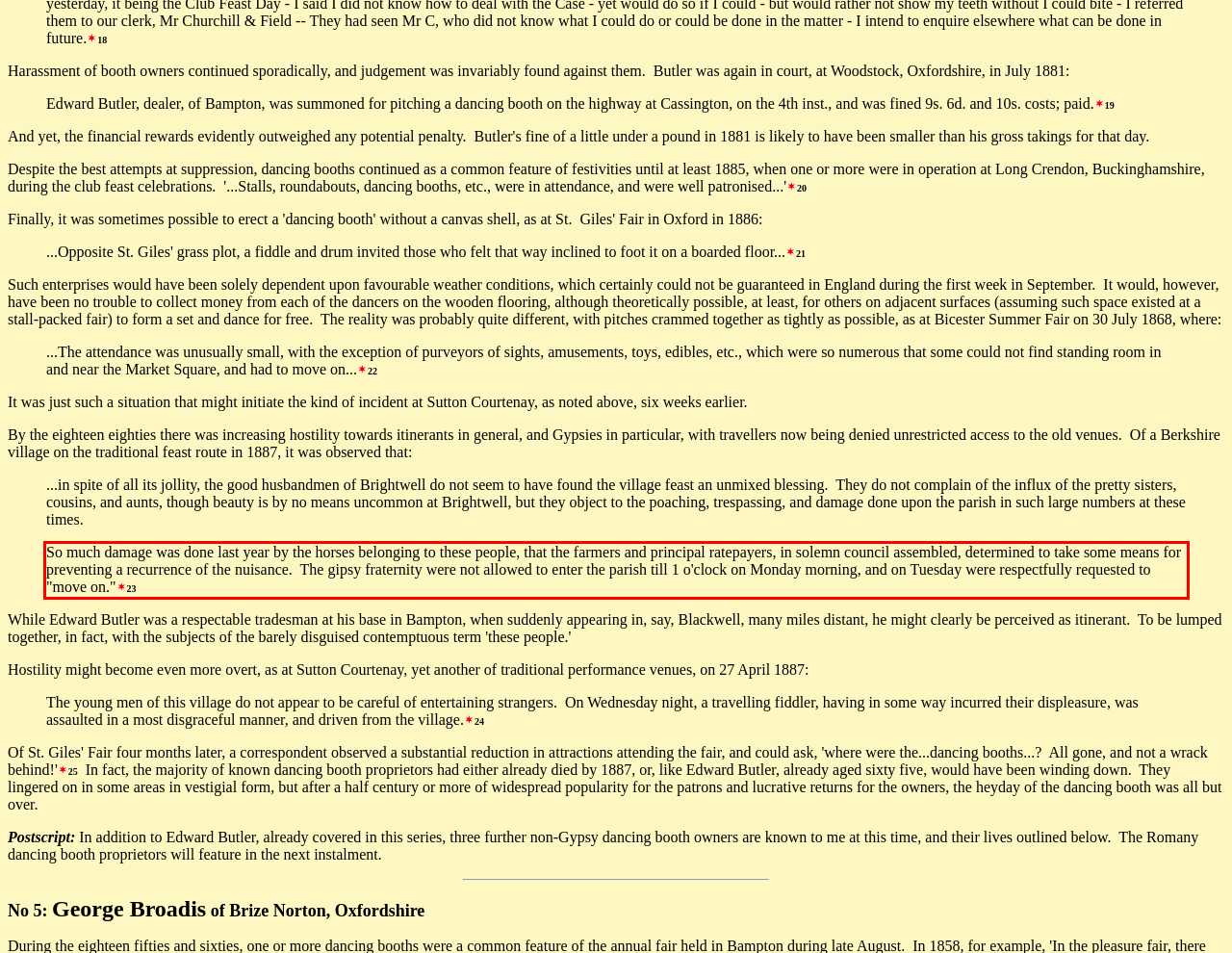Using the provided webpage screenshot, recognize the text content in the area marked by the red bounding box.

So much damage was done last year by the horses belonging to these people, that the farmers and principal ratepayers, in solemn council assembled, determined to take some means for preventing a recurrence of the nuisance. The gipsy fraternity were not allowed to enter the parish till 1 o'clock on Monday morning, and on Tuesday were respectfully requested to "move on."23